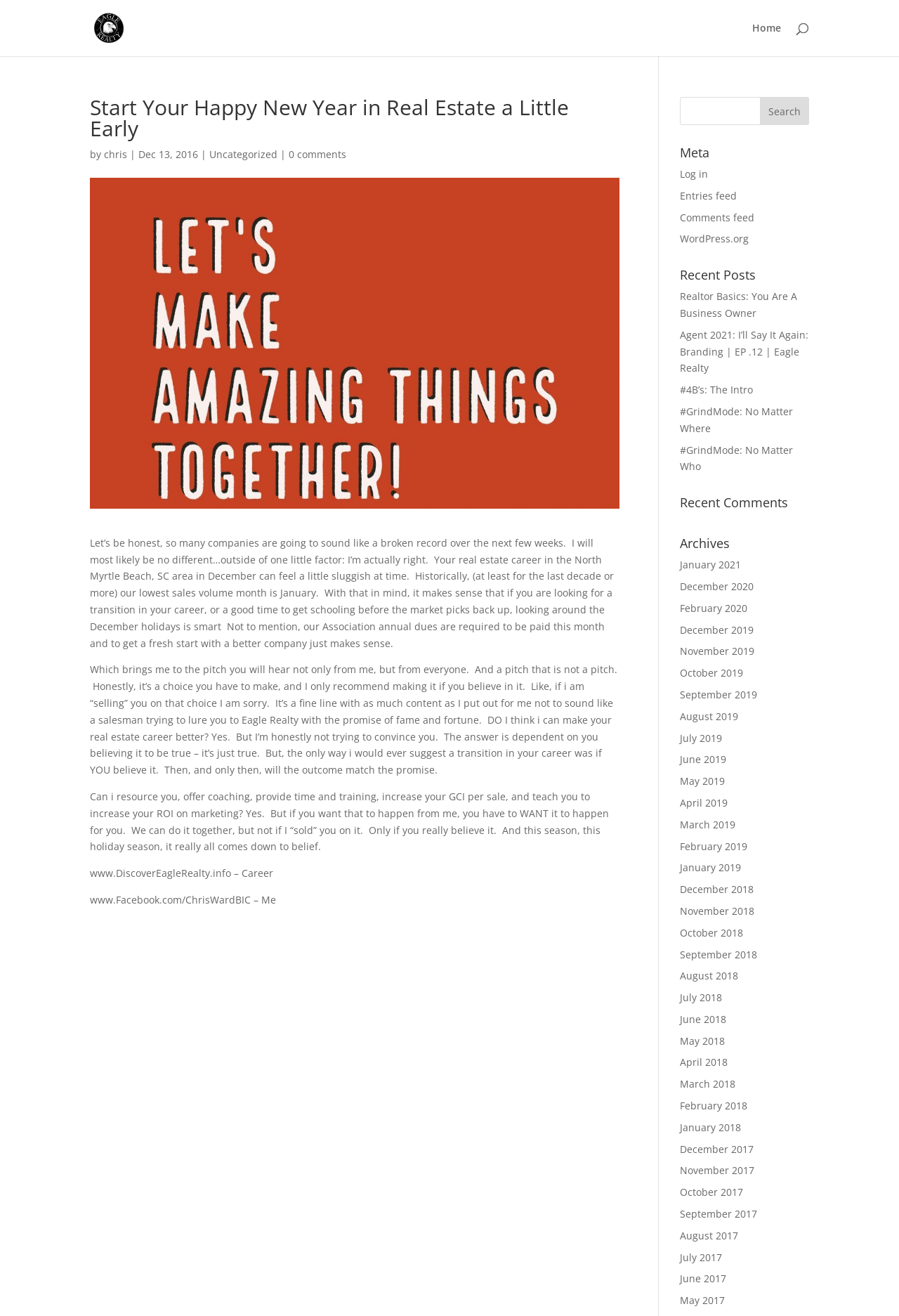Determine the bounding box coordinates of the clickable element to complete this instruction: "Search for something". Provide the coordinates in the format of four float numbers between 0 and 1, [left, top, right, bottom].

[0.756, 0.074, 0.9, 0.095]